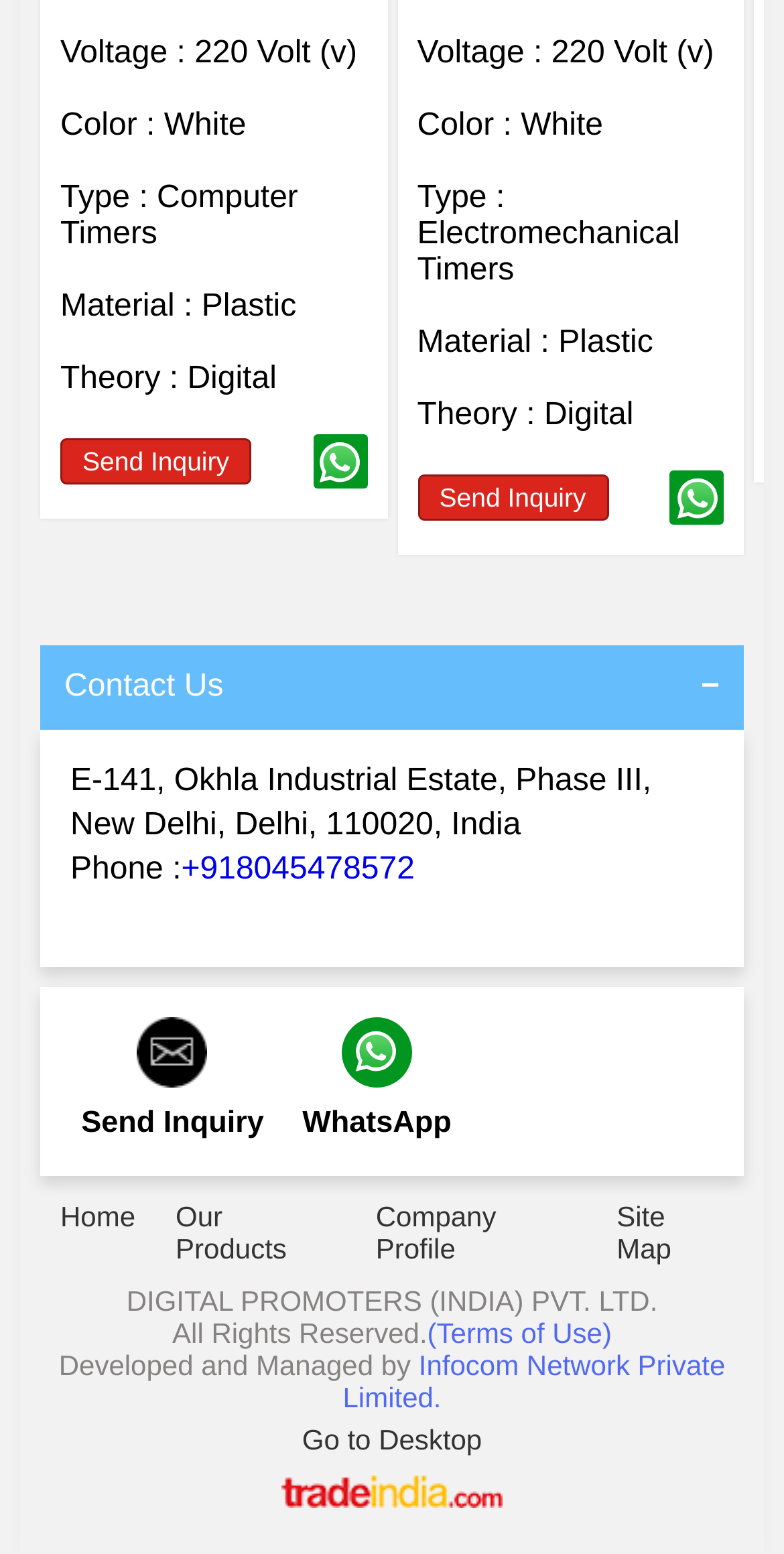Answer the question using only one word or a concise phrase: What is the company name?

DIGITAL PROMOTERS (INDIA) PVT. LTD.